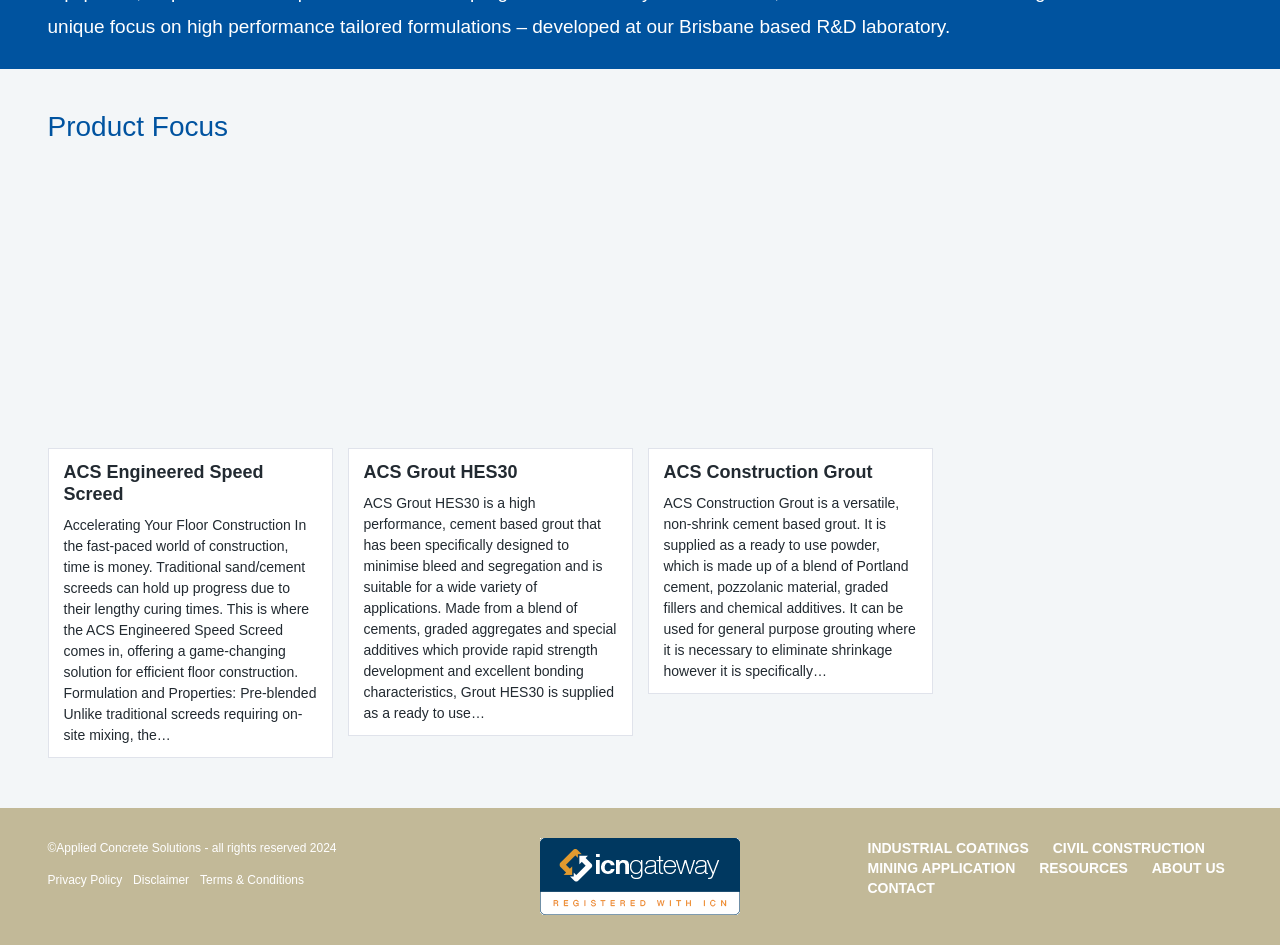Please analyze the image and provide a thorough answer to the question:
What type of grout is ACS Grout HES30?

The description of ACS Grout HES30 states that it is a high-performance, cement-based grout, which indicates that it is a type of grout that uses cement as its base.